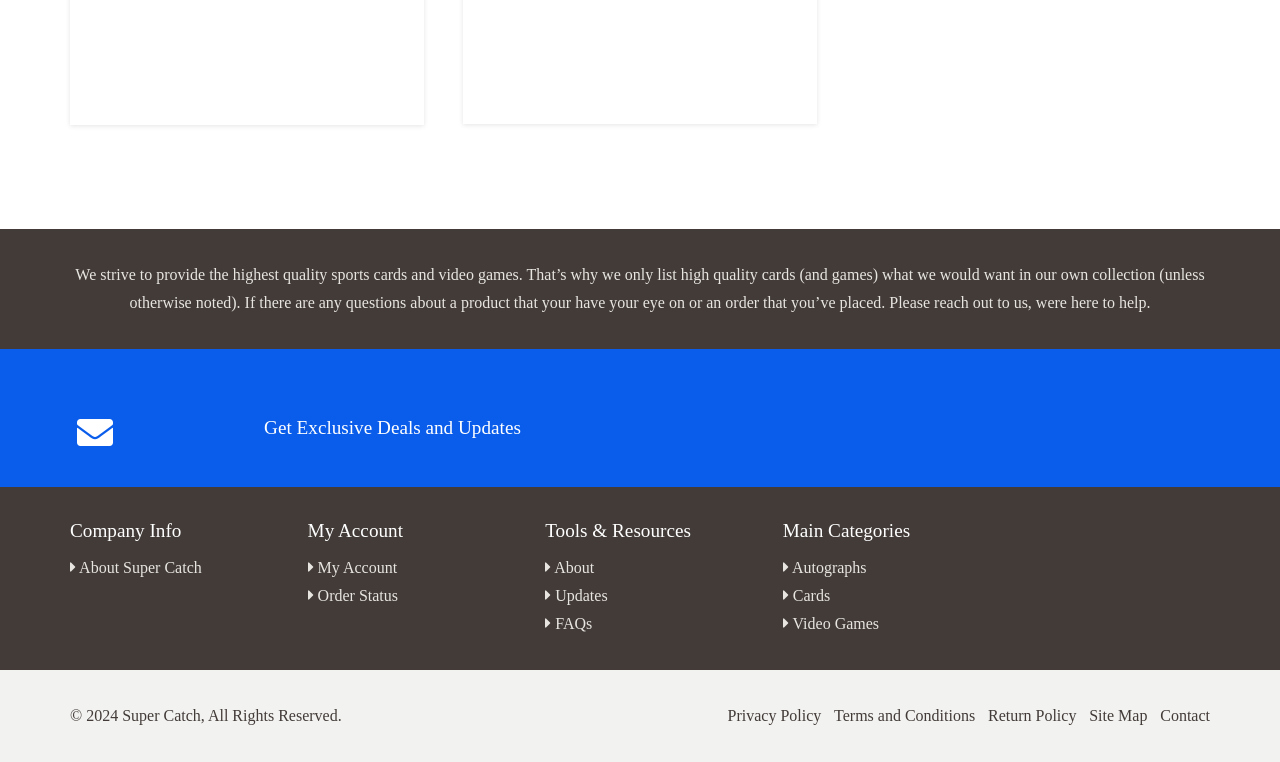Determine the coordinates of the bounding box that should be clicked to complete the instruction: "Explore autographs". The coordinates should be represented by four float numbers between 0 and 1: [left, top, right, bottom].

[0.616, 0.734, 0.677, 0.756]